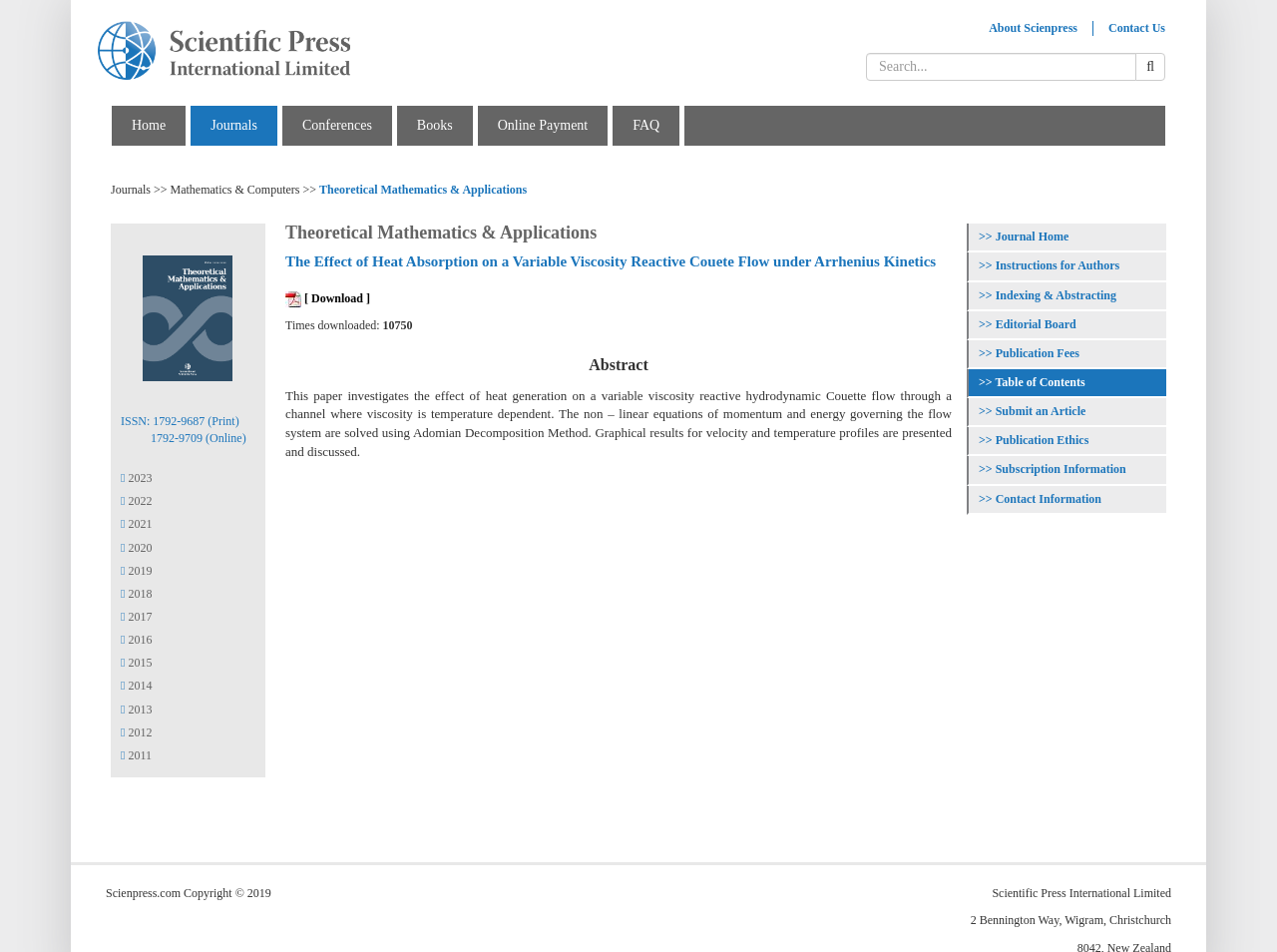Determine the bounding box for the HTML element described here: "Subscription Information". The coordinates should be given as [left, top, right, bottom] with each number being a float between 0 and 1.

[0.766, 0.486, 0.882, 0.5]